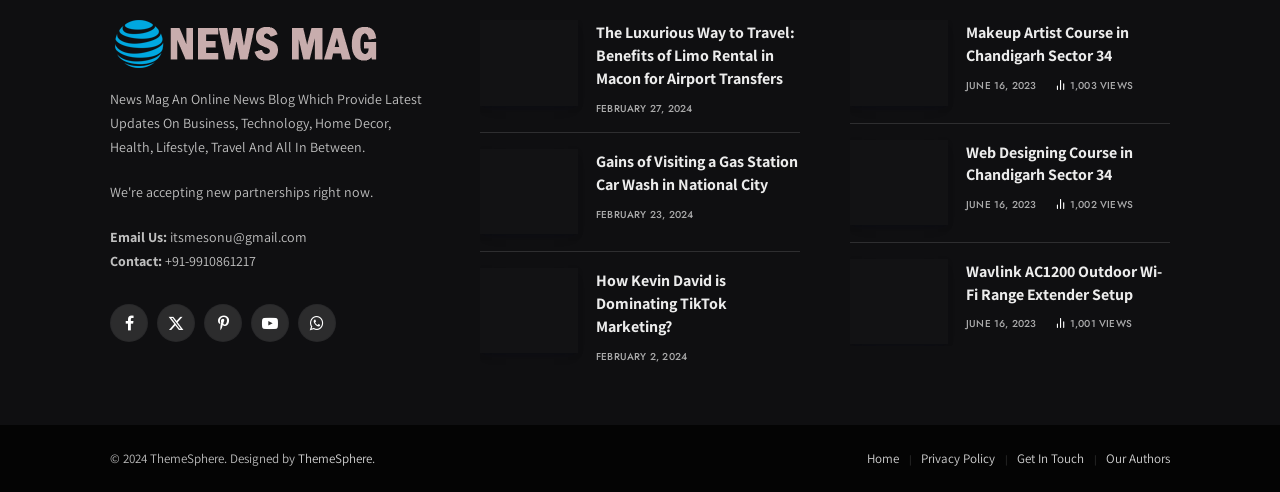Show the bounding box coordinates of the element that should be clicked to complete the task: "Search for something".

None